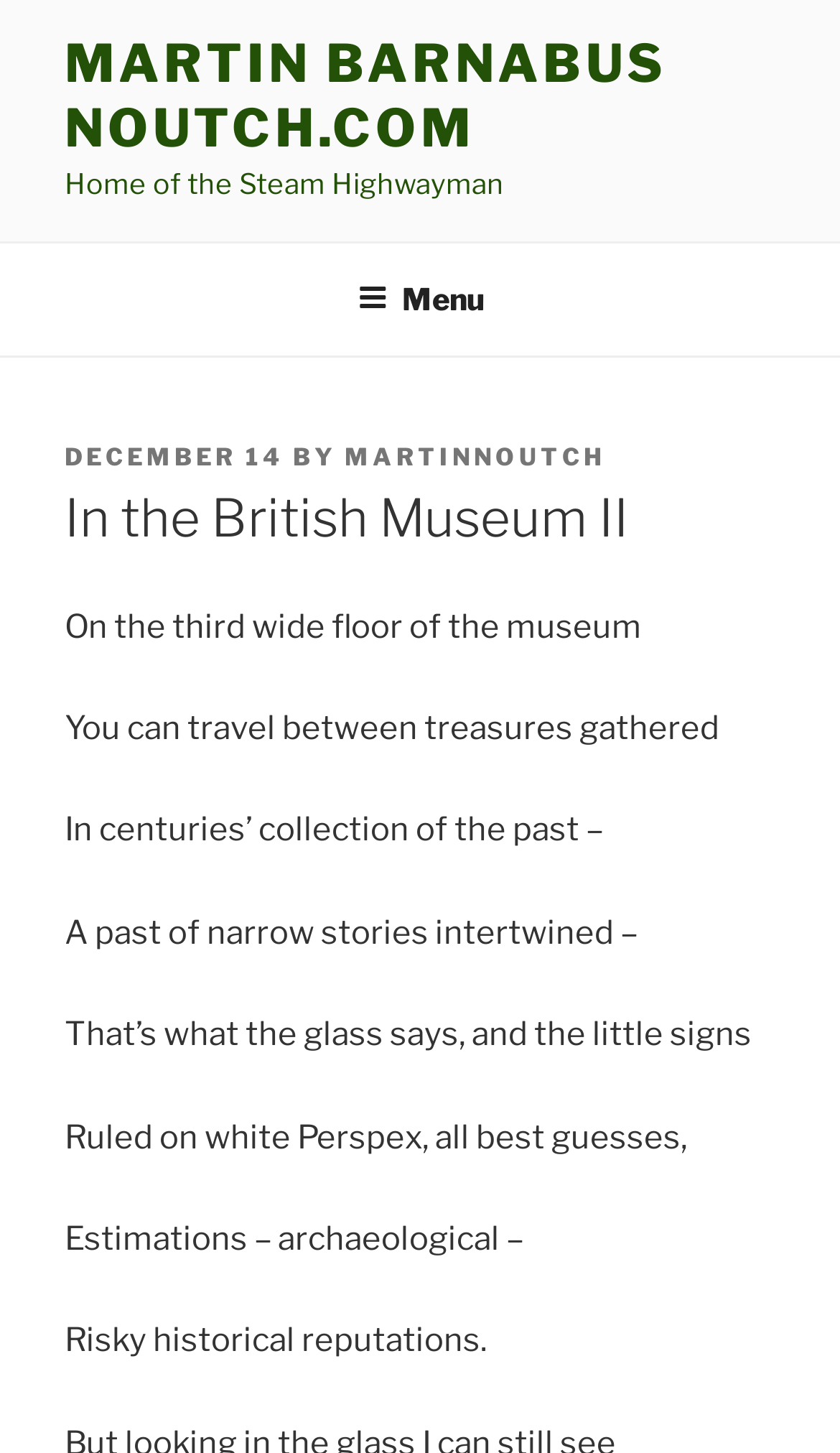Identify the bounding box for the UI element that is described as follows: "December 14December 4".

[0.077, 0.304, 0.338, 0.325]